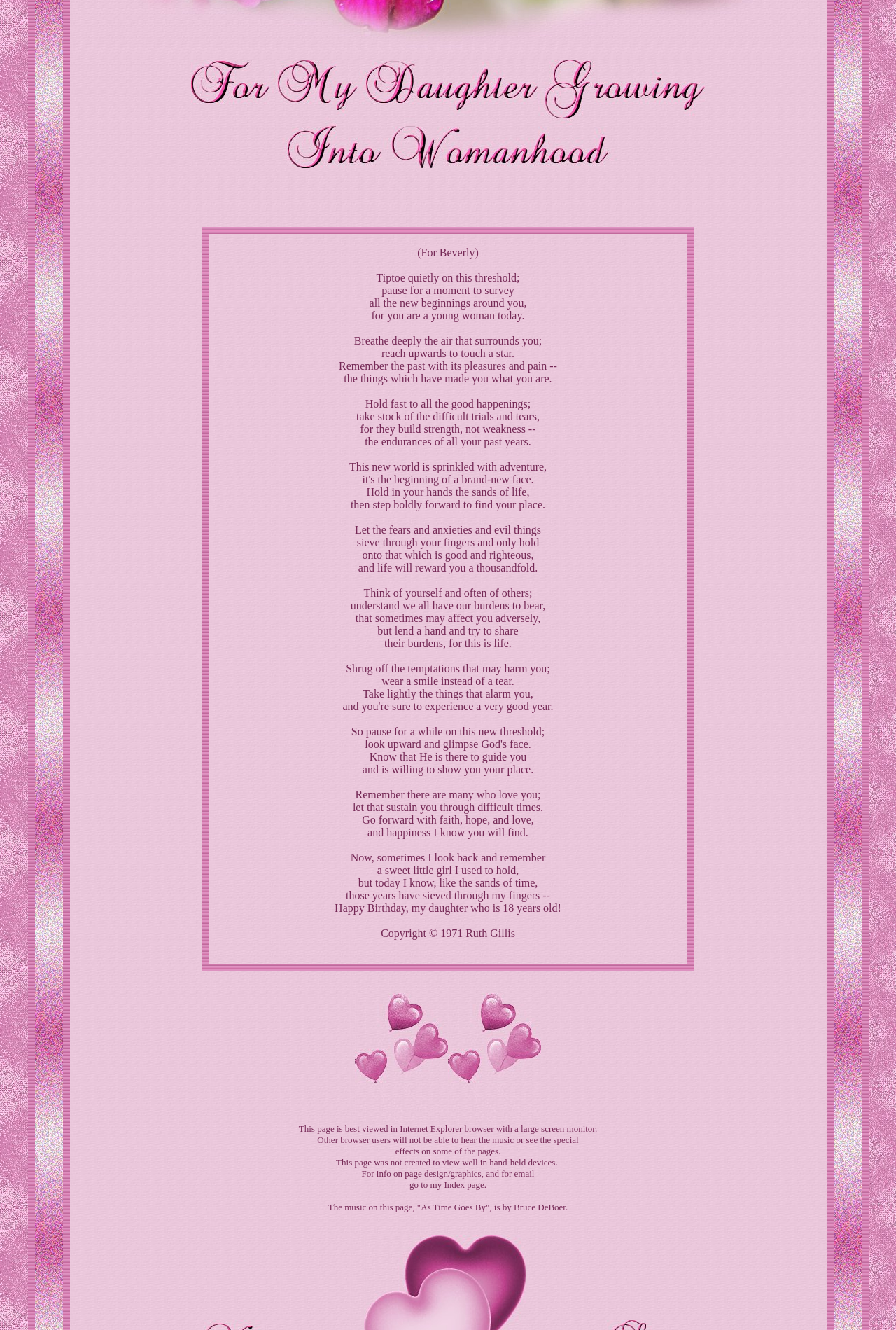Given the description Index, predict the bounding box coordinates of the UI element. Ensure the coordinates are in the format (top-left x, top-left y, bottom-right x, bottom-right y) and all values are between 0 and 1.

[0.496, 0.887, 0.519, 0.895]